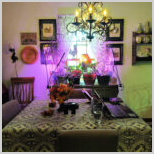What type of lights are used for the plants? From the image, respond with a single word or brief phrase.

Grow lights